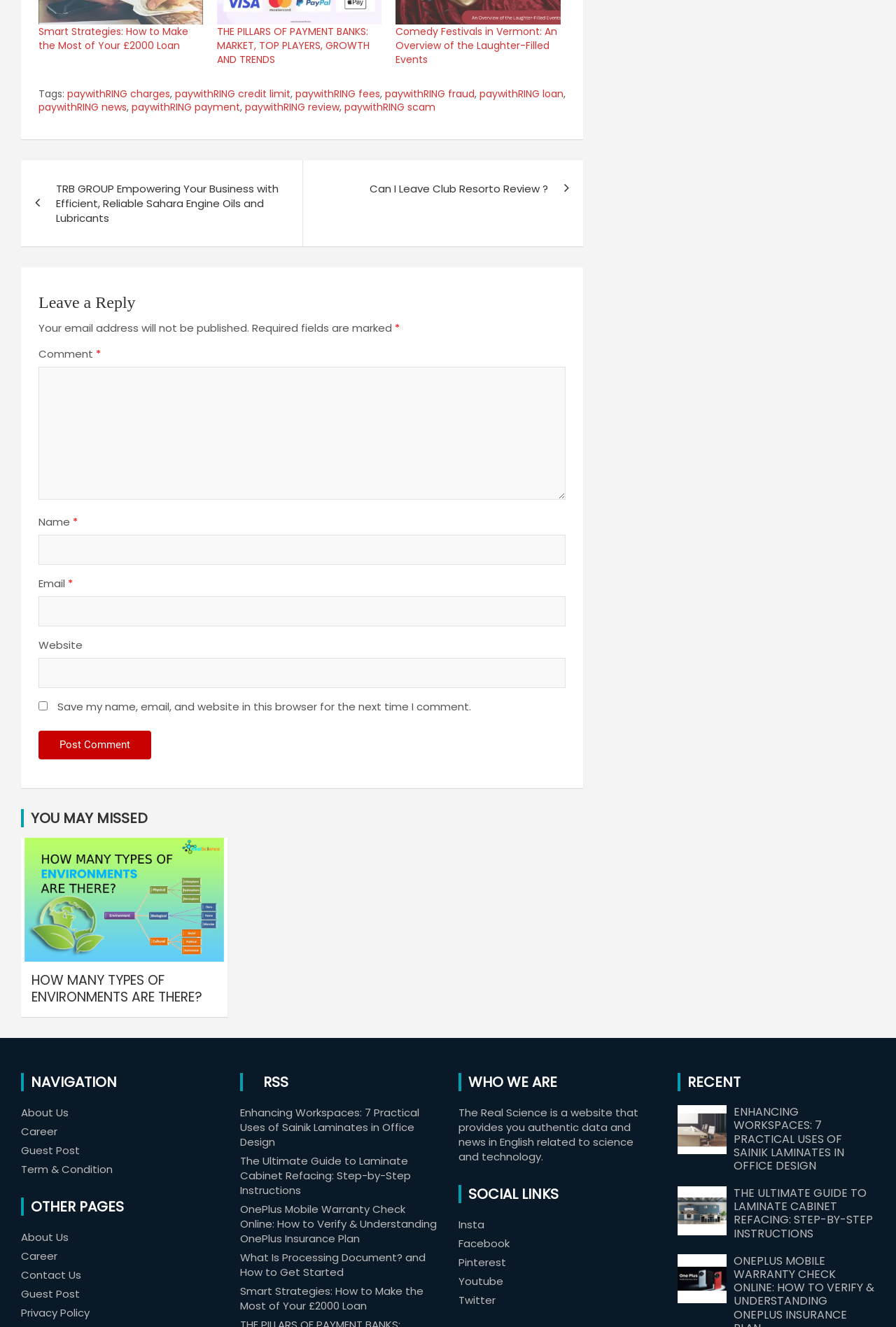Answer the question below in one word or phrase:
How many fields are required in the comment form?

3